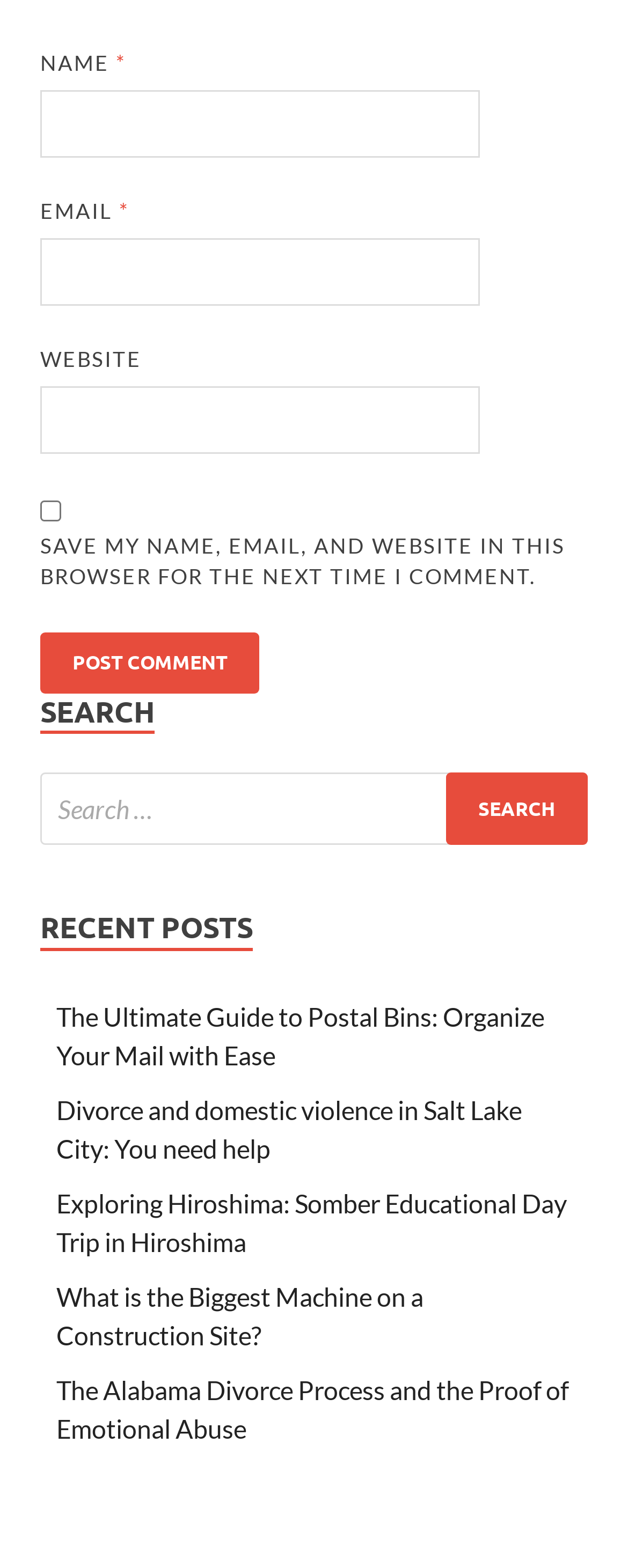What is the purpose of the checkbox?
Please provide a comprehensive answer based on the information in the image.

The checkbox is located below the website input field and is labeled 'SAVE MY NAME, EMAIL, AND WEBSITE IN THIS BROWSER FOR THE NEXT TIME I COMMENT.' Its purpose is to allow users to save their comment information for future use.